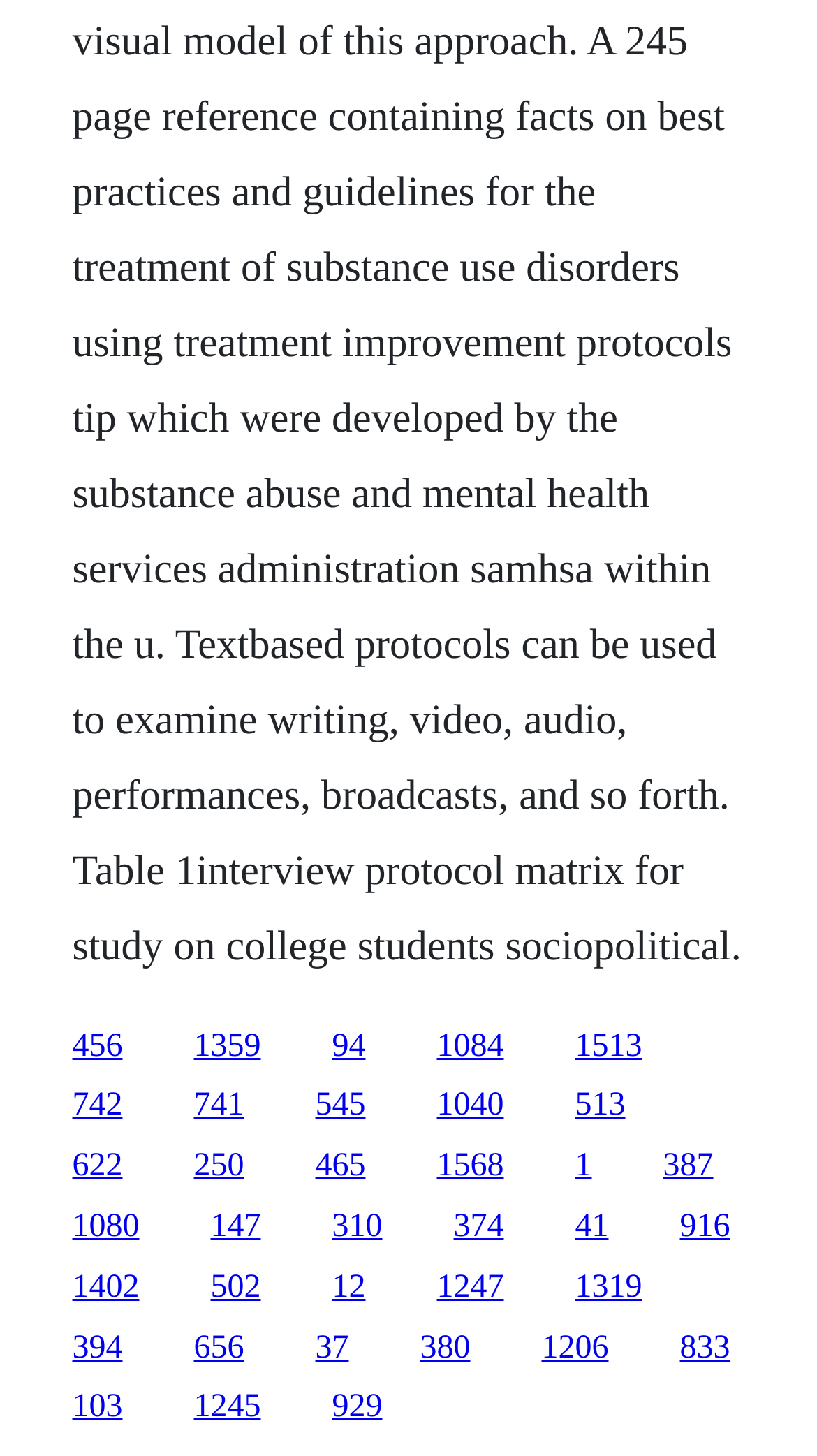What is the vertical position of the first link?
Using the picture, provide a one-word or short phrase answer.

0.706